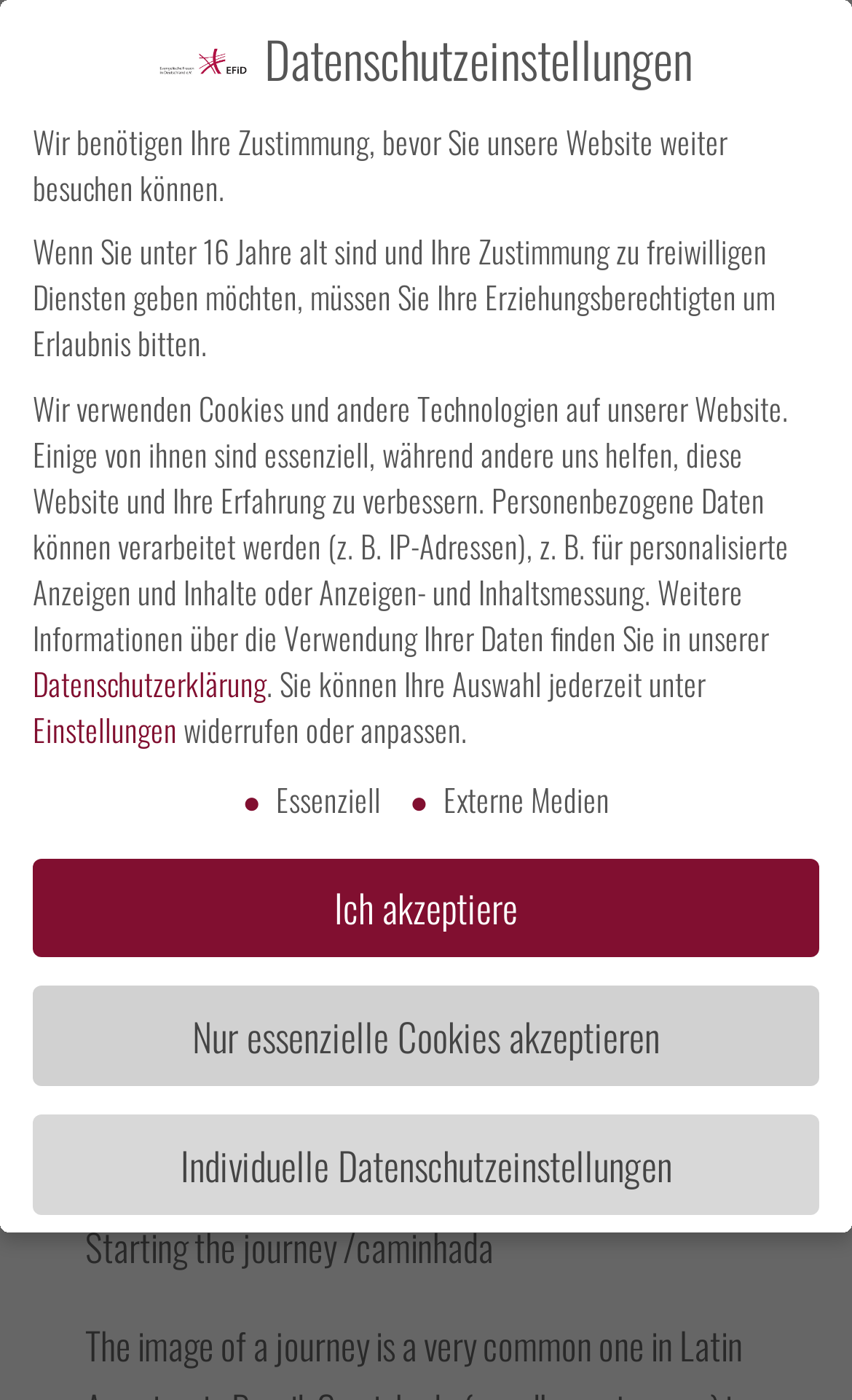What is the name of the person mentioned on this webpage?
Provide a detailed and well-explained answer to the question.

I found the name 'Elaine Neuenfeldt' in the root element and the heading element, which suggests that this webpage is about her.